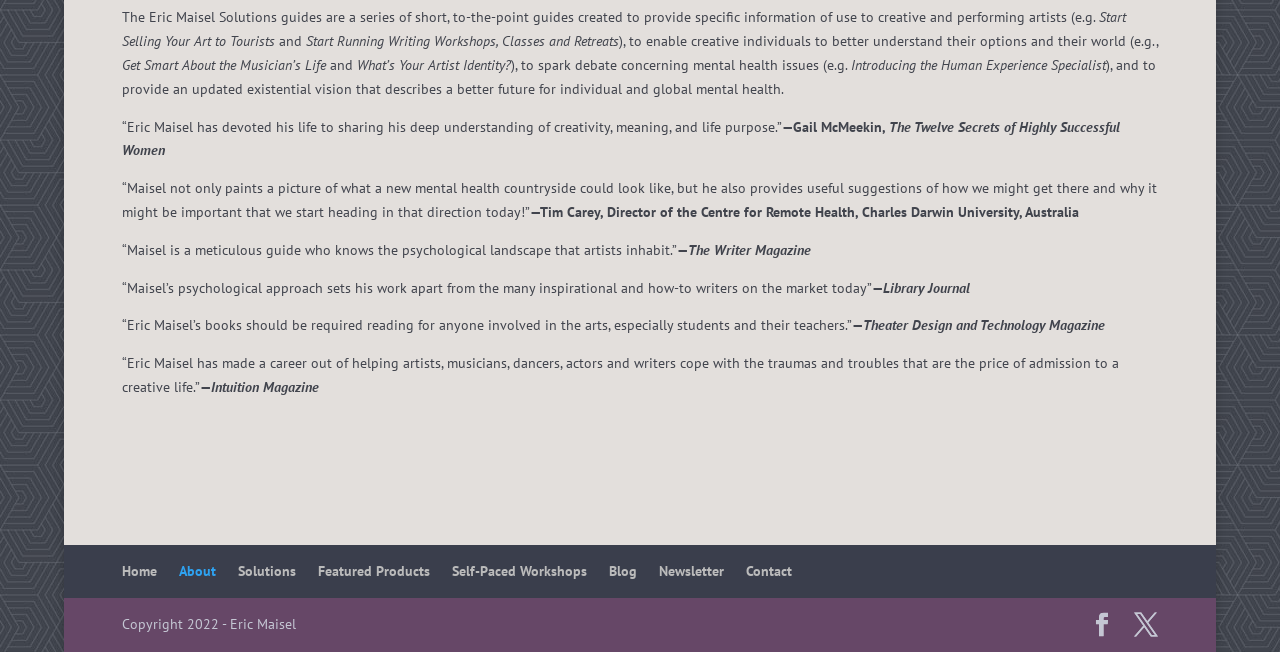Using the webpage screenshot, find the UI element described by Featured Products. Provide the bounding box coordinates in the format (top-left x, top-left y, bottom-right x, bottom-right y), ensuring all values are floating point numbers between 0 and 1.

[0.248, 0.861, 0.336, 0.889]